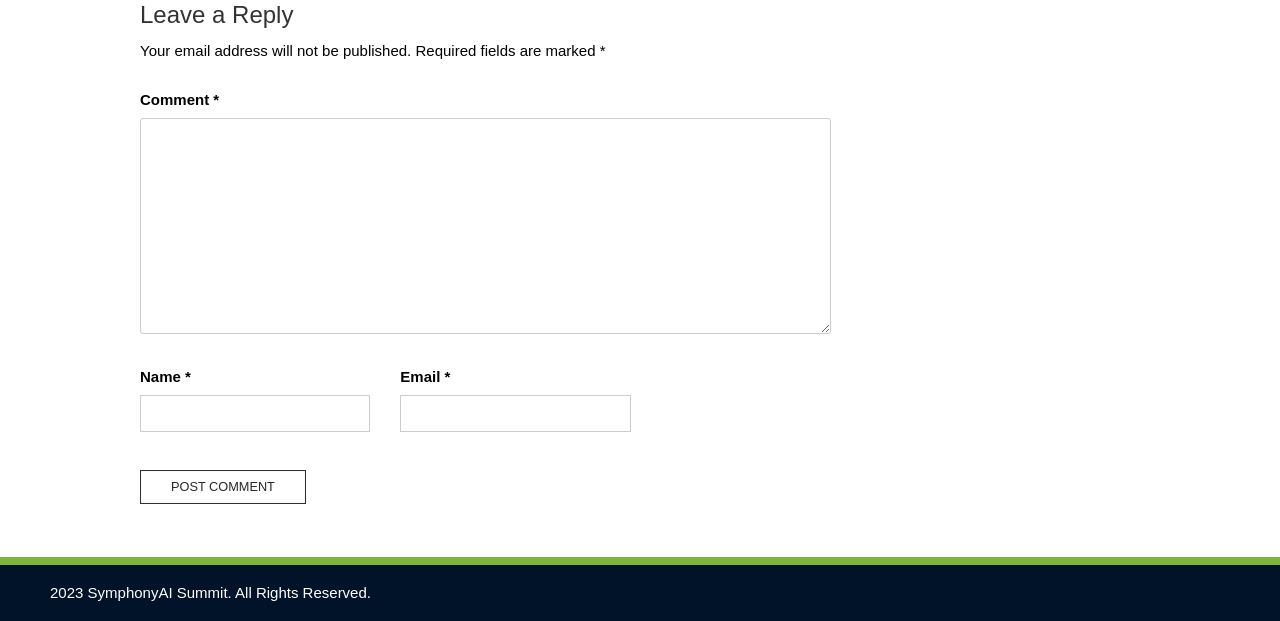Kindly respond to the following question with a single word or a brief phrase: 
What is required to post a comment?

Name, Email, Comment